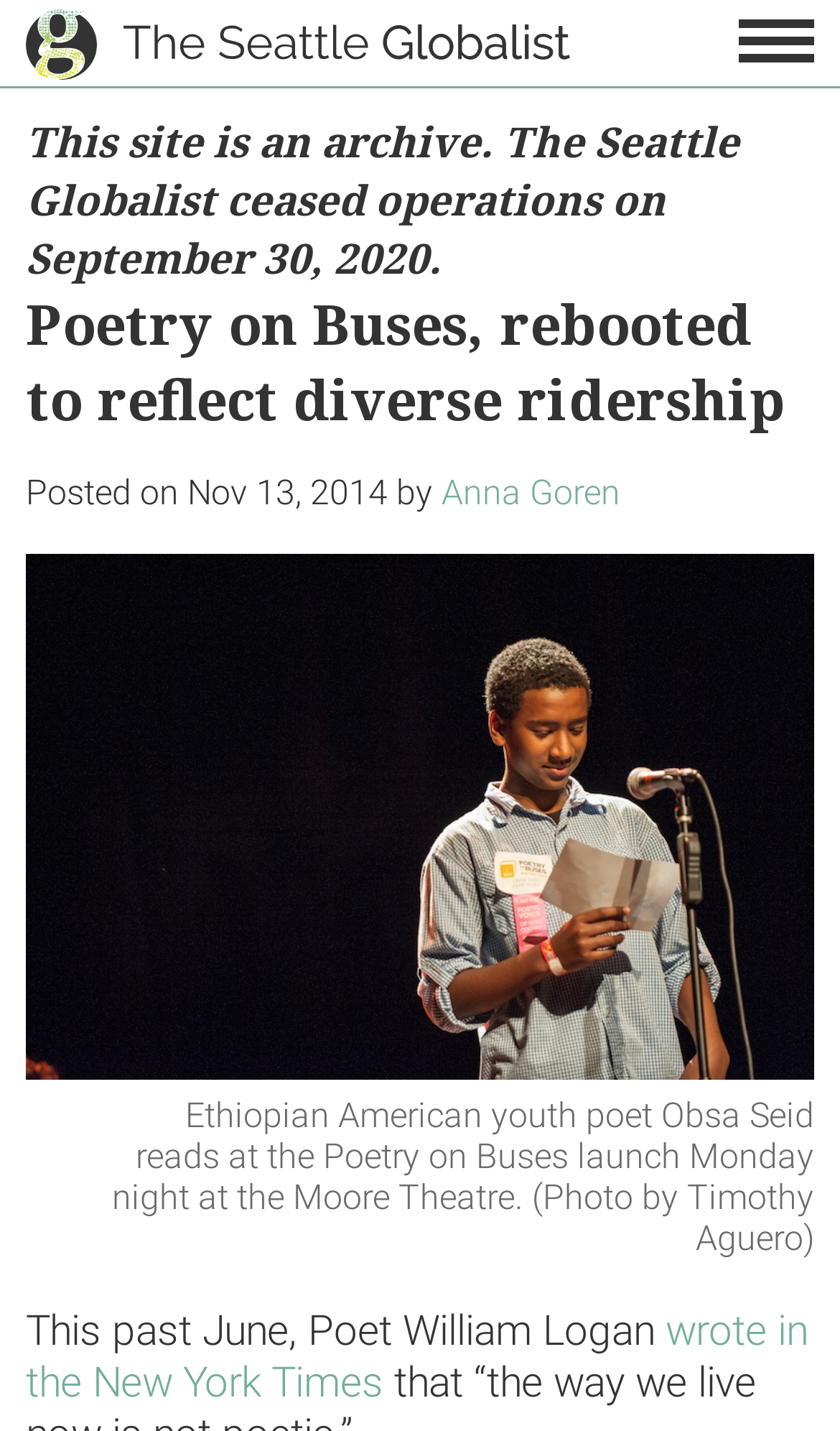Given the element description, predict the bounding box coordinates in the format (top-left x, top-left y, bottom-right x, bottom-right y), using floating point numbers between 0 and 1: Anna Goren

[0.526, 0.33, 0.738, 0.358]